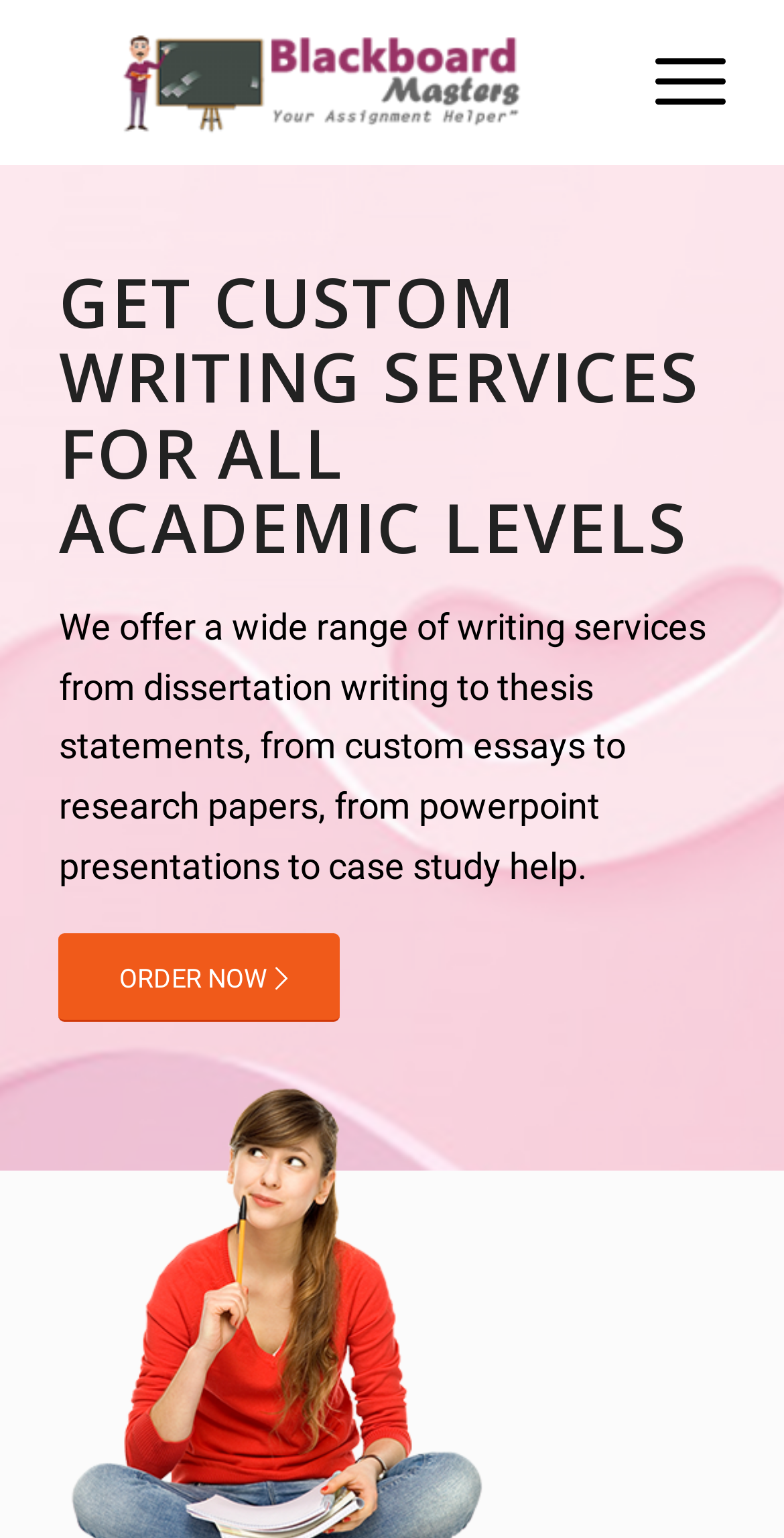What is the name of the website?
Could you answer the question with a detailed and thorough explanation?

The name of the website is 'Blackboard Masters', which is also the text content of the image element at the top of the webpage, and is likely the logo of the website.